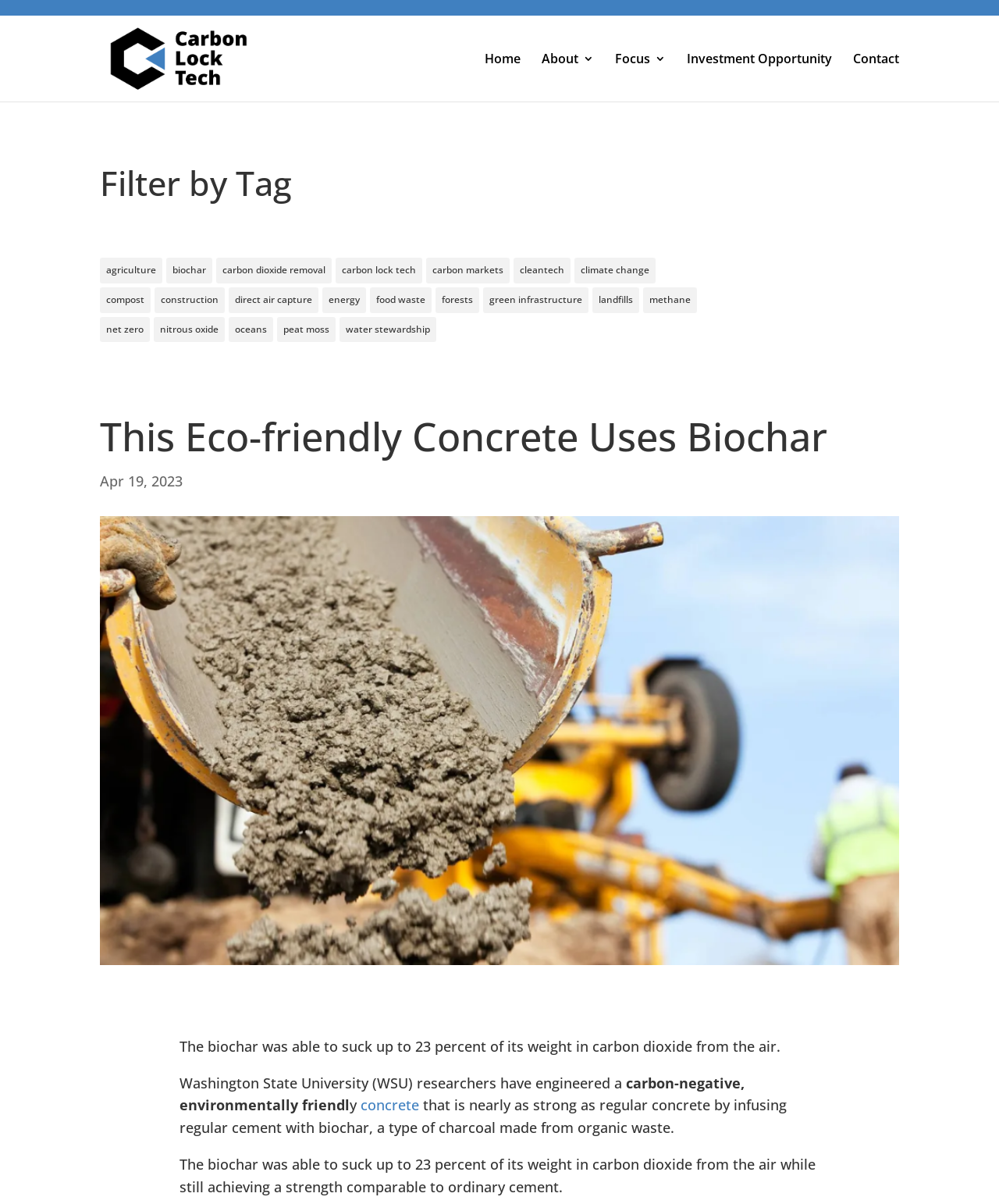Please find the bounding box for the UI component described as follows: "carbon lock tech".

[0.336, 0.214, 0.423, 0.235]